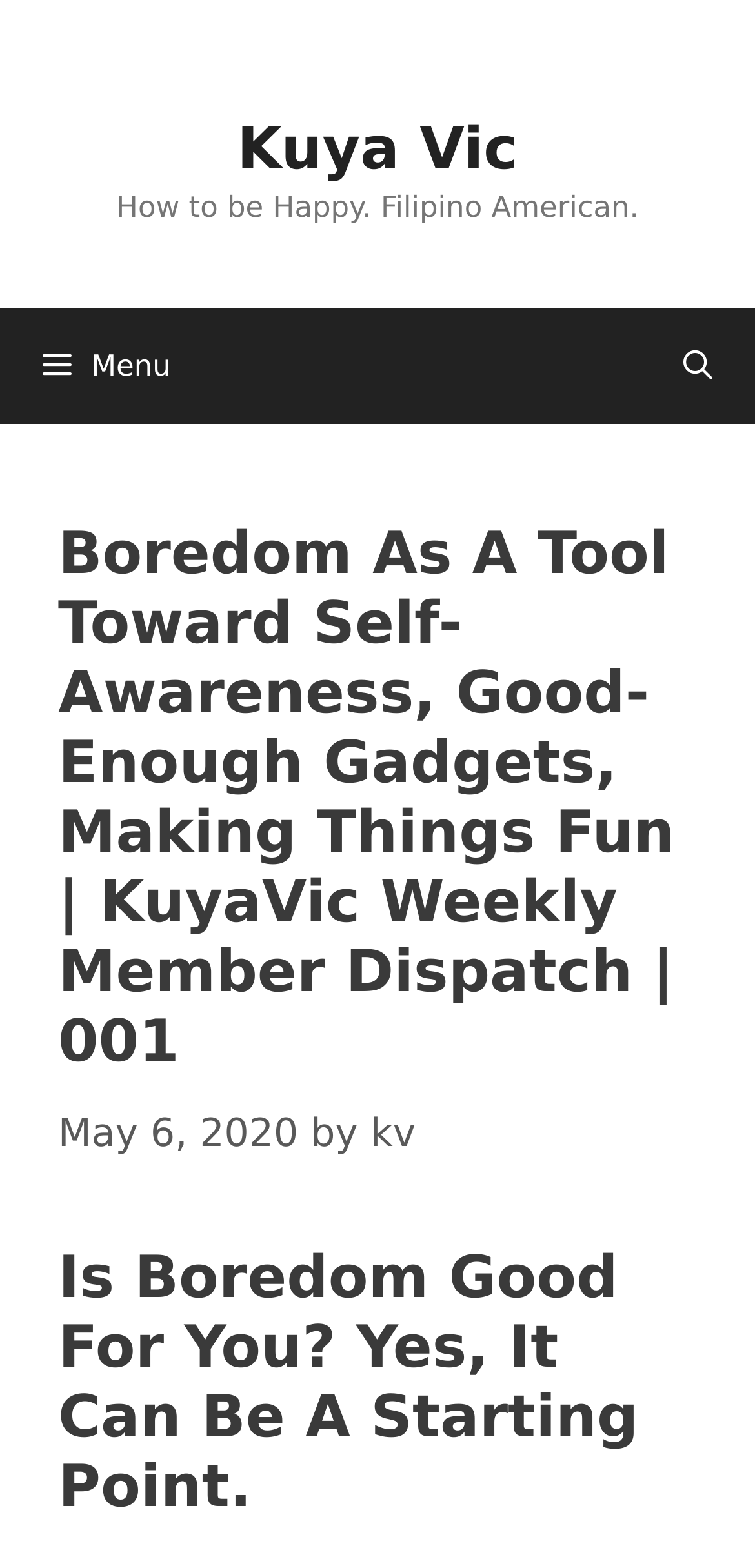Provide the bounding box coordinates of the HTML element this sentence describes: "kv".

[0.491, 0.707, 0.551, 0.736]